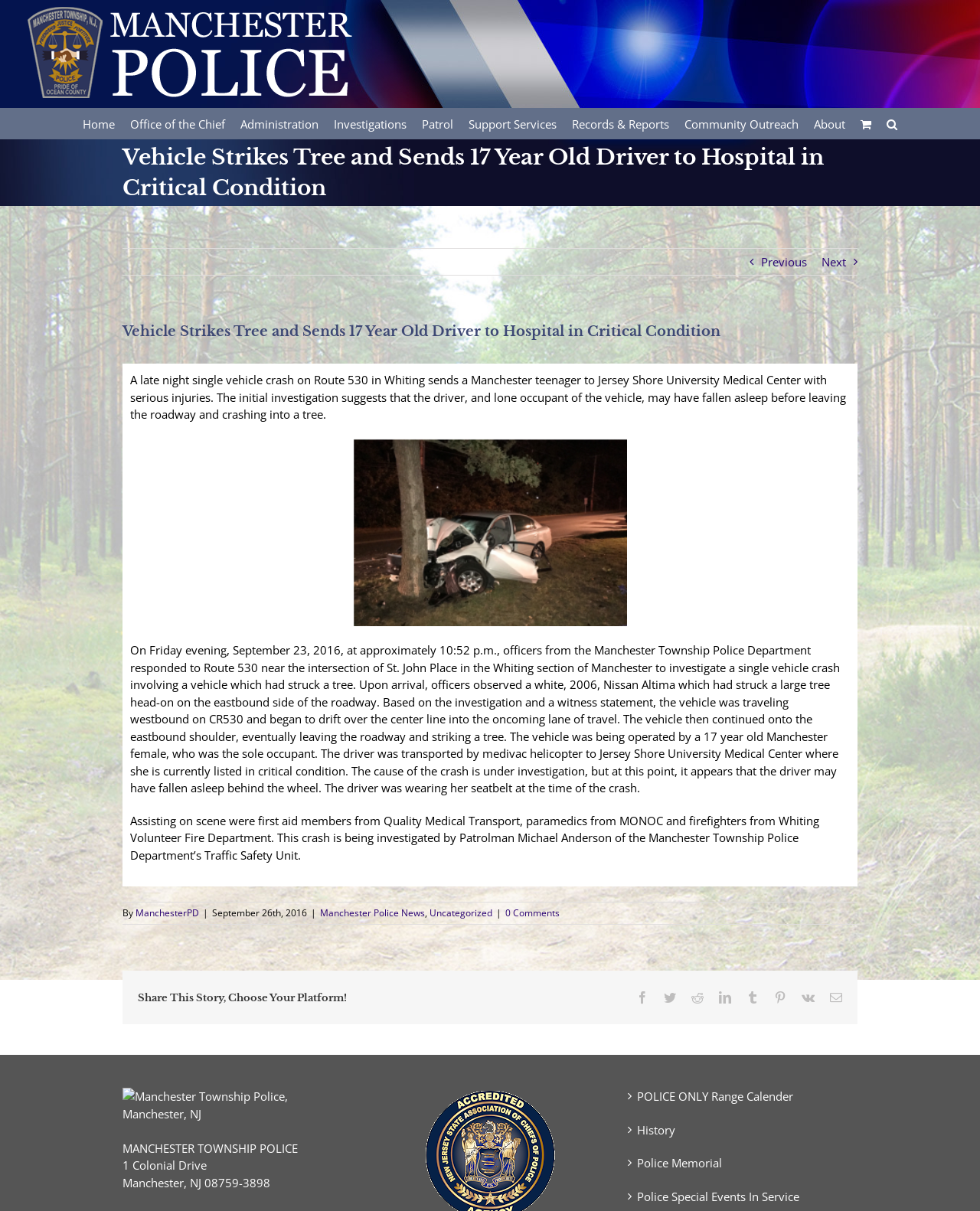What is the condition of the 17-year-old driver?
Examine the screenshot and reply with a single word or phrase.

Critical condition